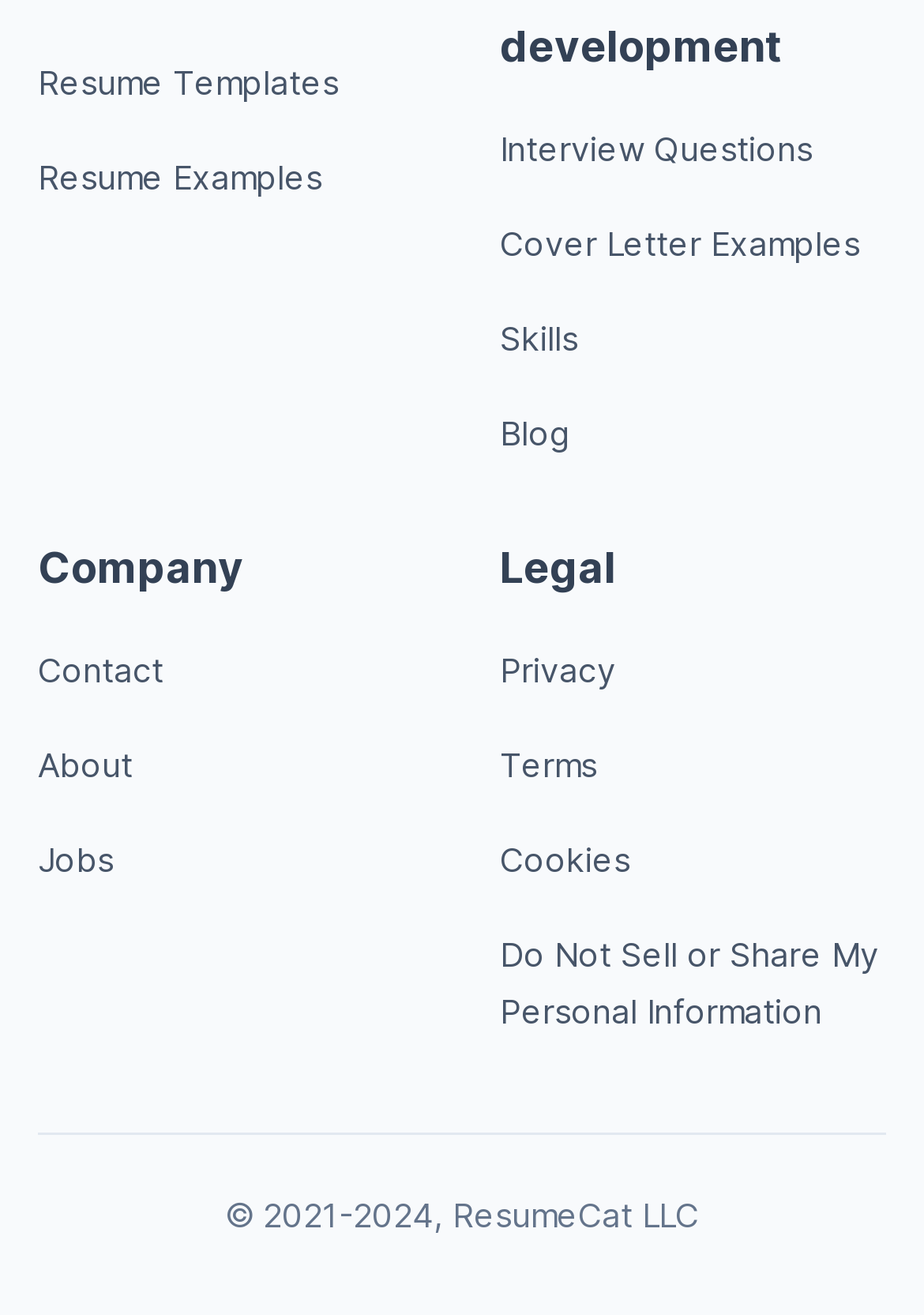Predict the bounding box coordinates of the area that should be clicked to accomplish the following instruction: "Learn about the company". The bounding box coordinates should consist of four float numbers between 0 and 1, i.e., [left, top, right, bottom].

[0.041, 0.567, 0.144, 0.597]